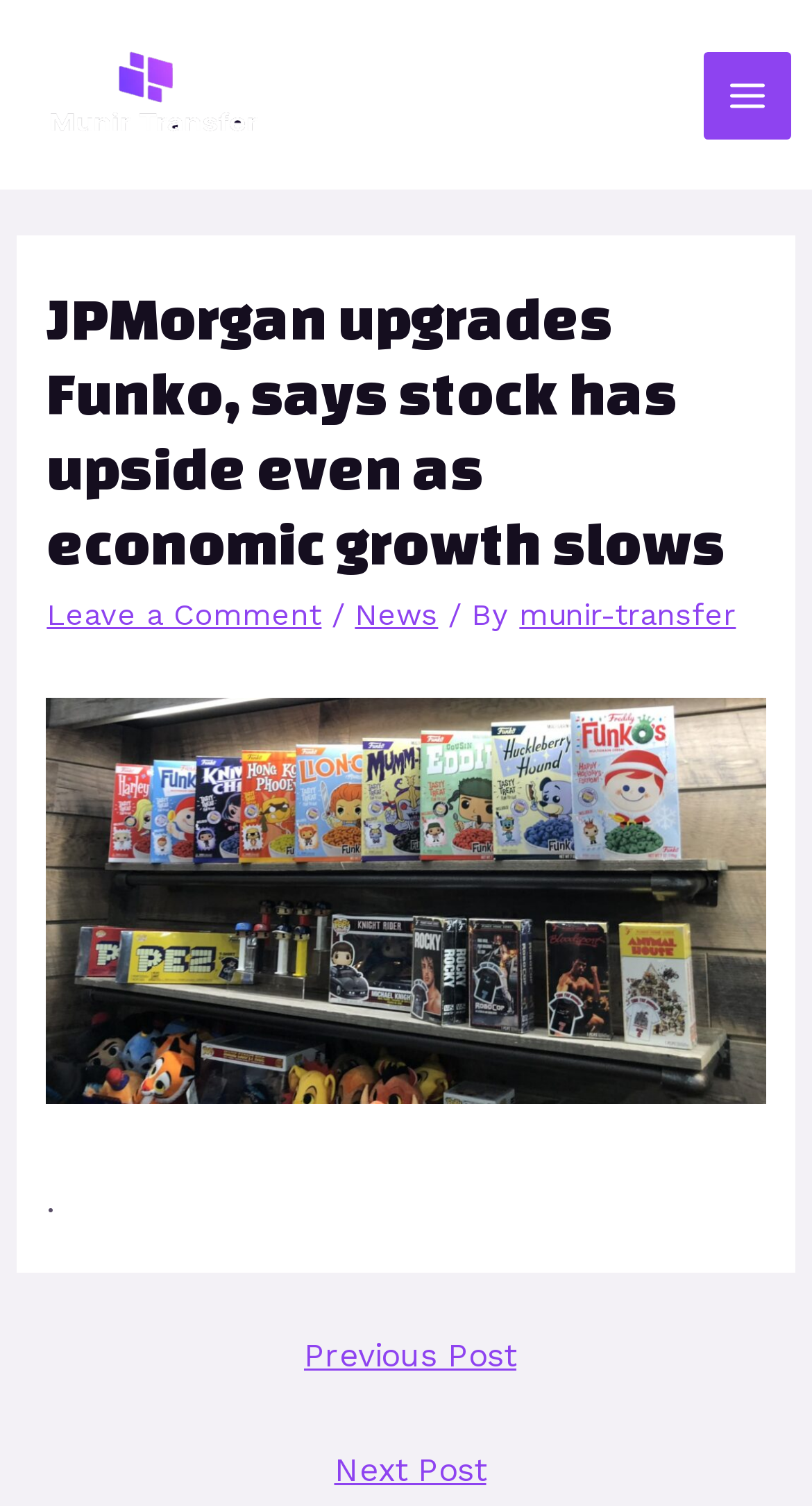Describe the entire webpage, focusing on both content and design.

The webpage appears to be a news article or blog post. At the top, there is a link to "munir transfer" accompanied by a small image, both positioned near the top left corner of the page. 

On the top right side, there is a button labeled "Main Menu" with an image next to it. 

The main content of the page is an article, which takes up most of the page's real estate. The article's title, "JPMorgan upgrades Funko, says stock has upside even as economic growth slows", is prominently displayed in a large heading near the top of the article. Below the title, there are three links: "Leave a Comment", "News", and "munir-transfer", separated by forward slashes. 

The article's body is not explicitly described, but it appears to be a block of text. At the bottom of the article, there is a single period (.) and a "Post navigation" section, which contains a link to "Previous Post".